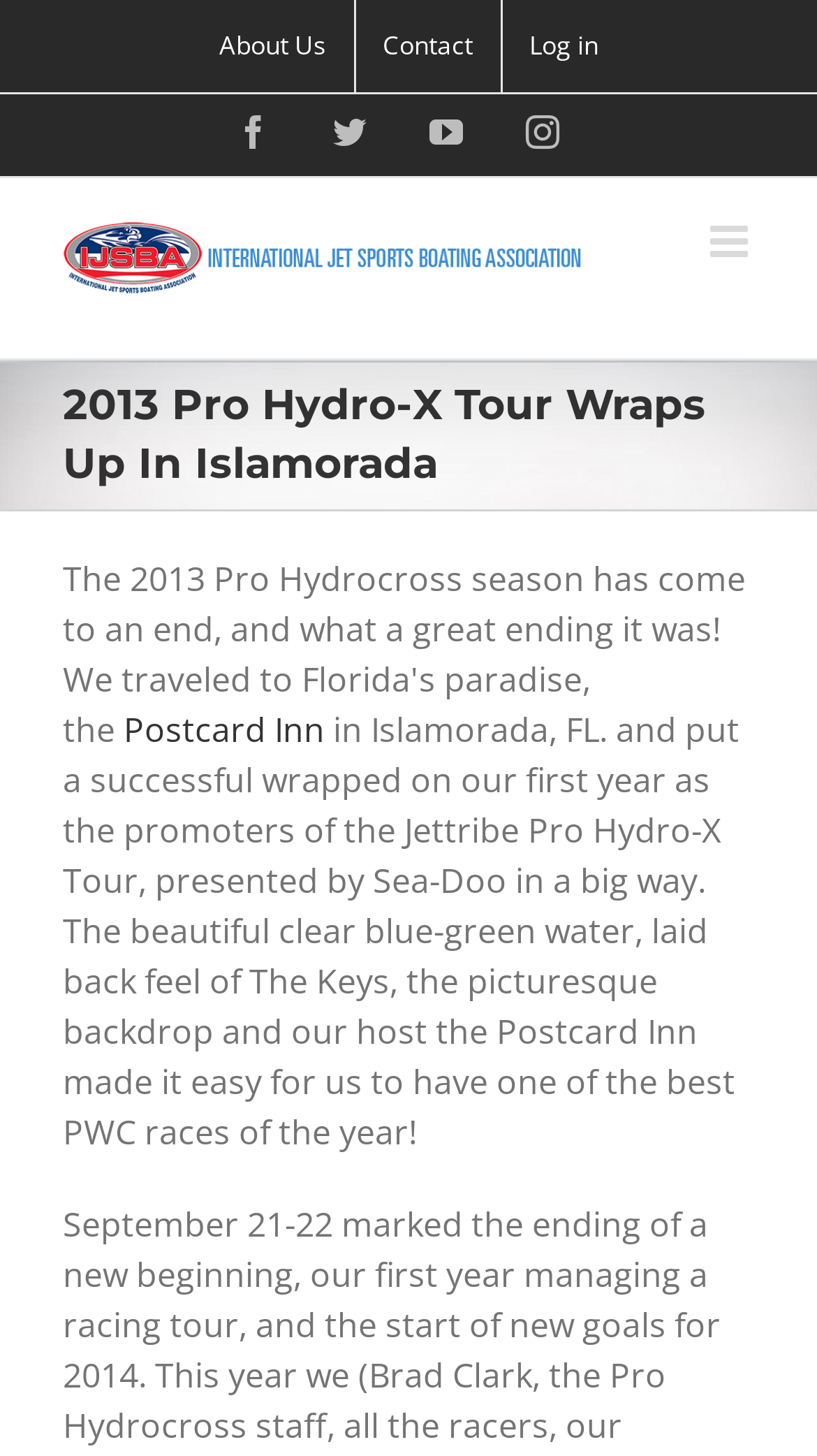Answer the following query concisely with a single word or phrase:
How many social media links are there?

4